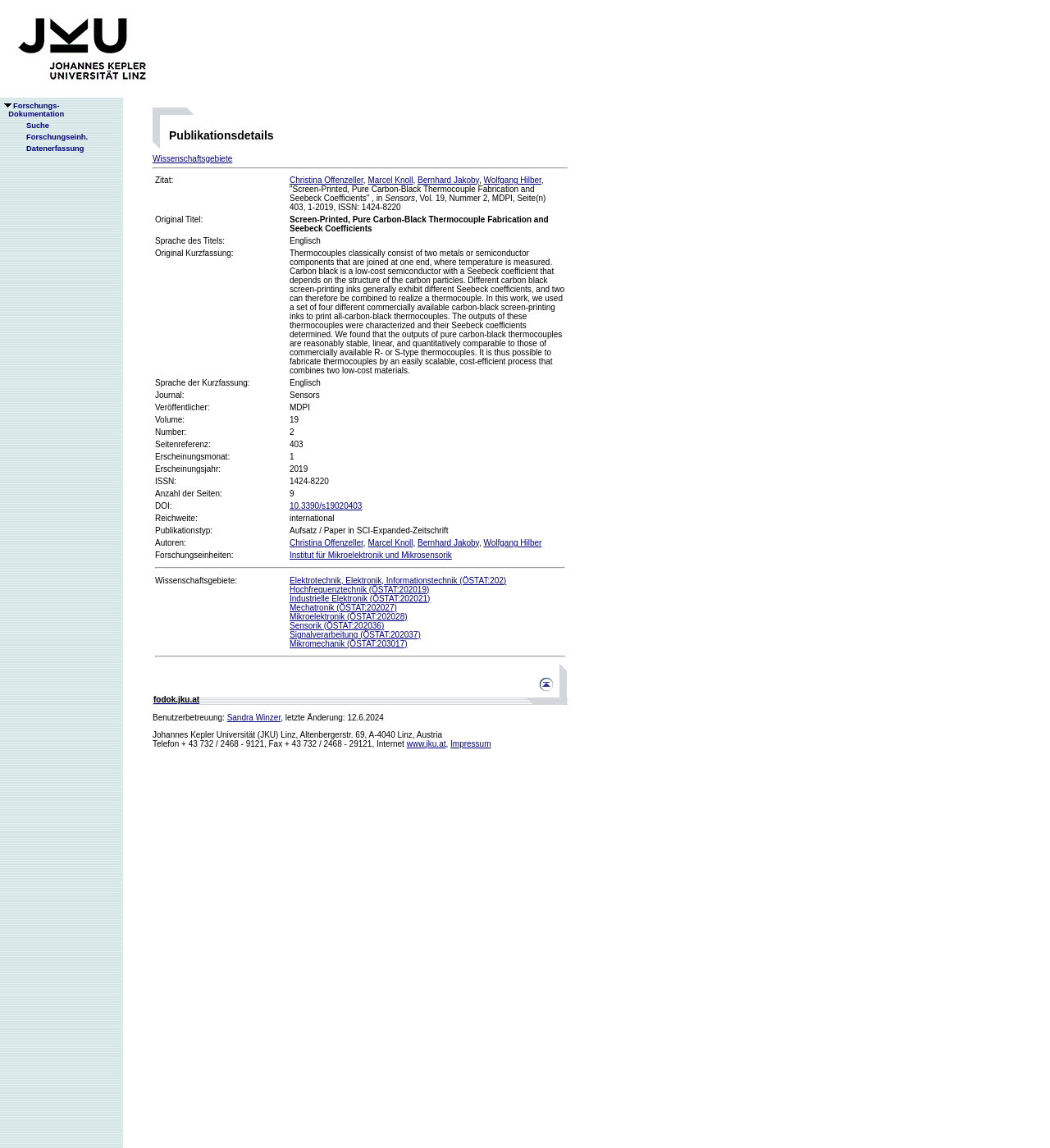Who are the authors of the publication?
Refer to the image and provide a concise answer in one word or phrase.

Christina Offenzeller, Marcel Knoll, Bernhard Jakoby, Wolfgang Hilber